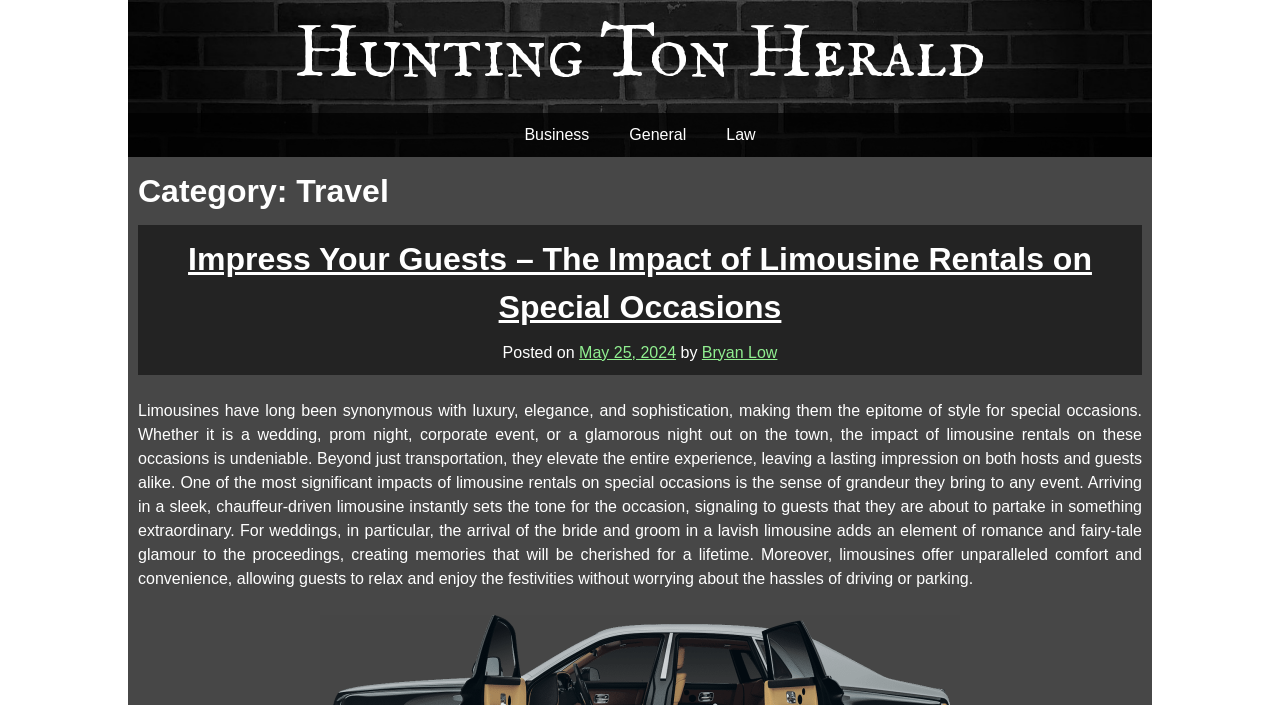Your task is to extract the text of the main heading from the webpage.

Hunting Ton Herald